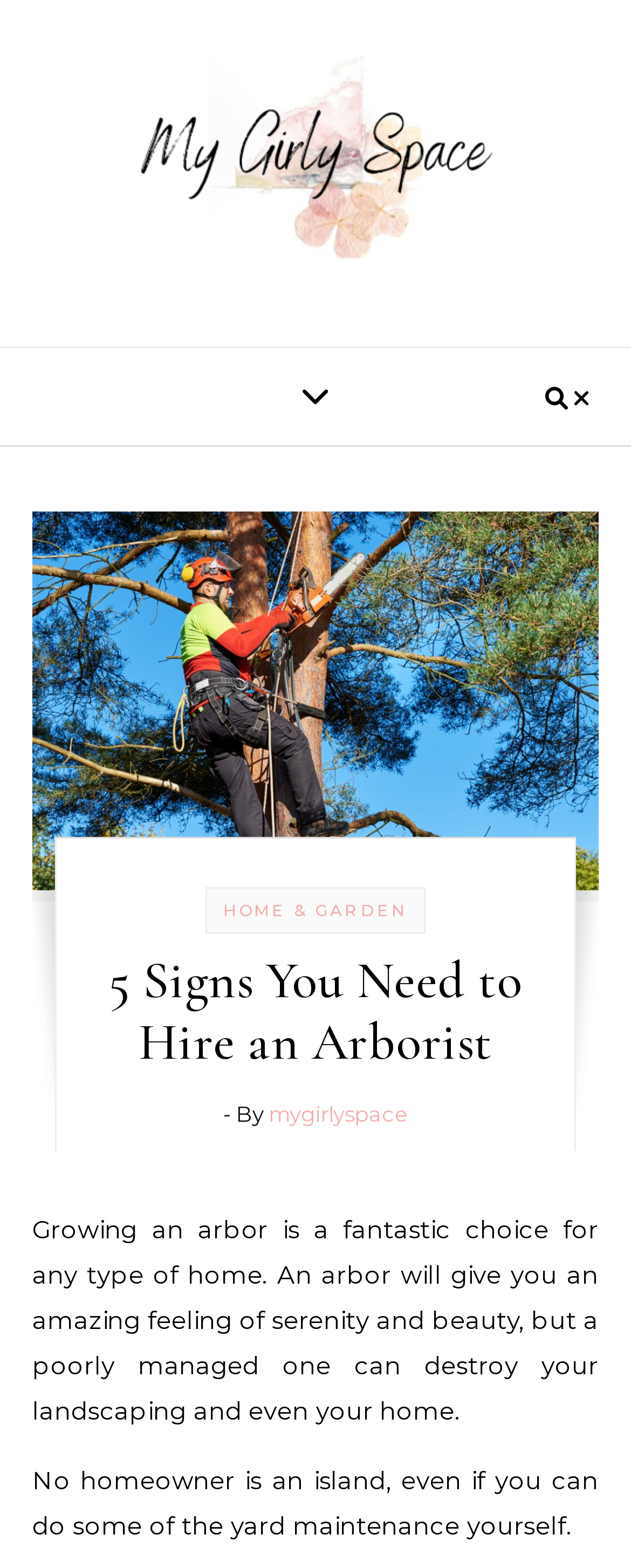Refer to the image and provide an in-depth answer to the question: 
What is the author's tone towards yard maintenance?

The author seems to have a realistic tone towards yard maintenance, acknowledging that while homeowners can do some maintenance themselves, they may not be able to do it all, implying that seeking professional help may be necessary.